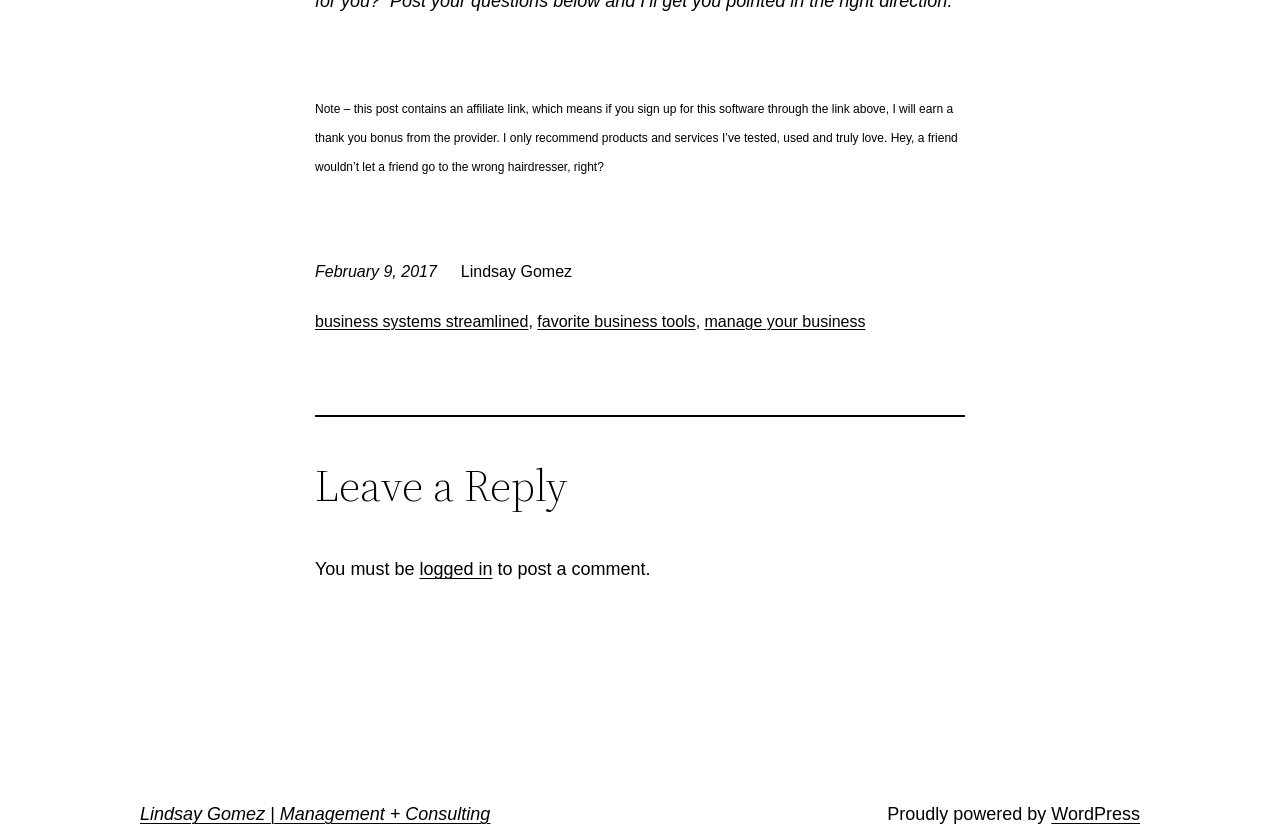Using the information in the image, give a detailed answer to the following question: Who is the author of the post?

I found the author's name by looking at the static text element, which is a child of the root element, and has the text 'Lindsay Gomez'.